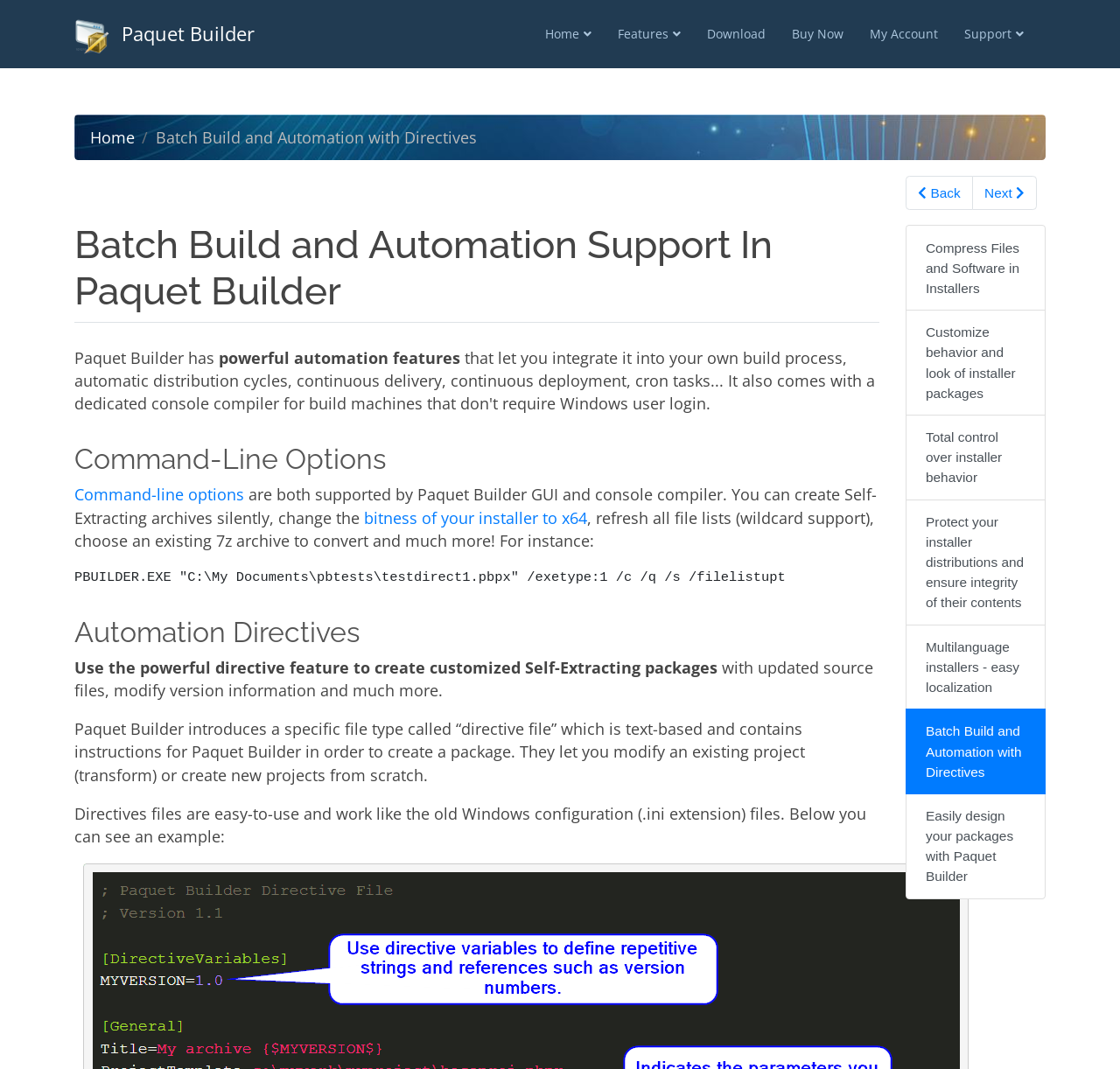From the webpage screenshot, identify the region described by VIEWCART. Provide the bounding box coordinates as (top-left x, top-left y, bottom-right x, bottom-right y), with each value being a floating point number between 0 and 1.

None